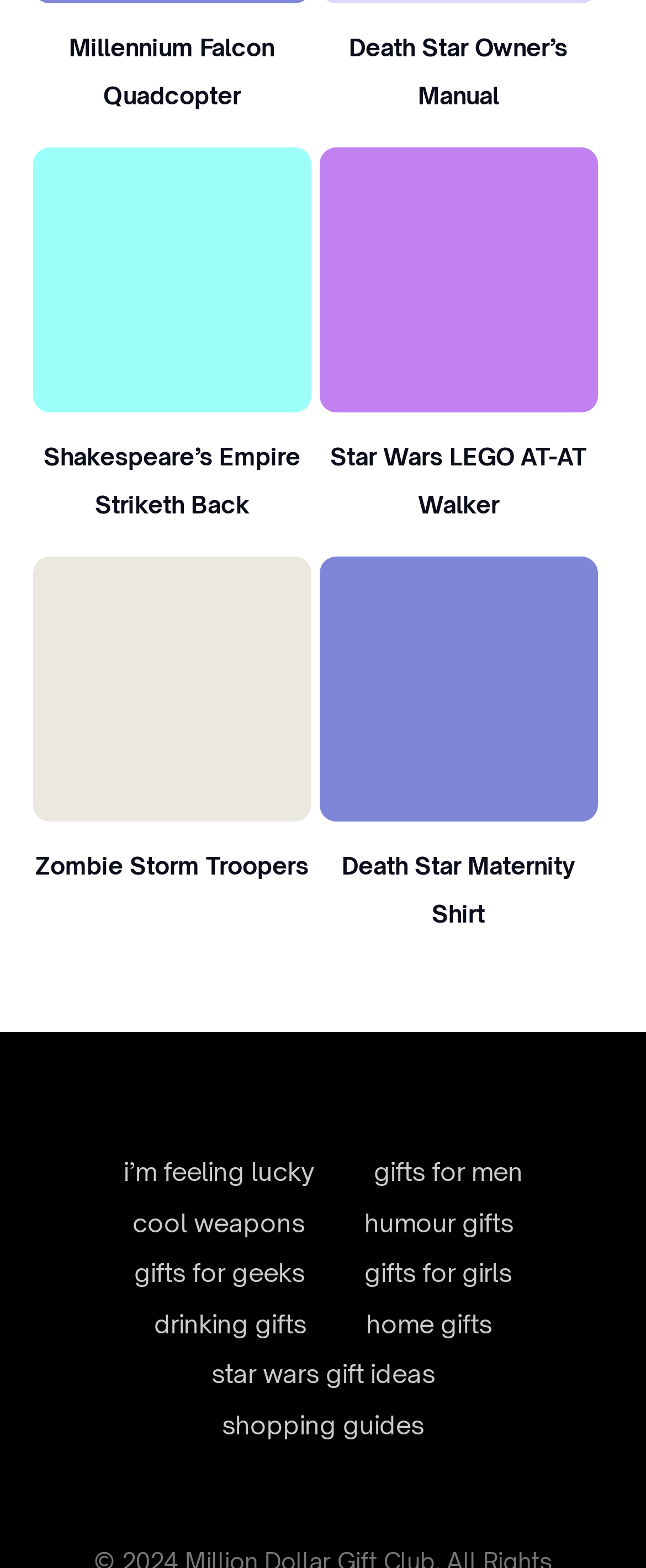What is the purpose of the 'i’m feeling lucky' link?
Give a one-word or short phrase answer based on the image.

Random gift idea